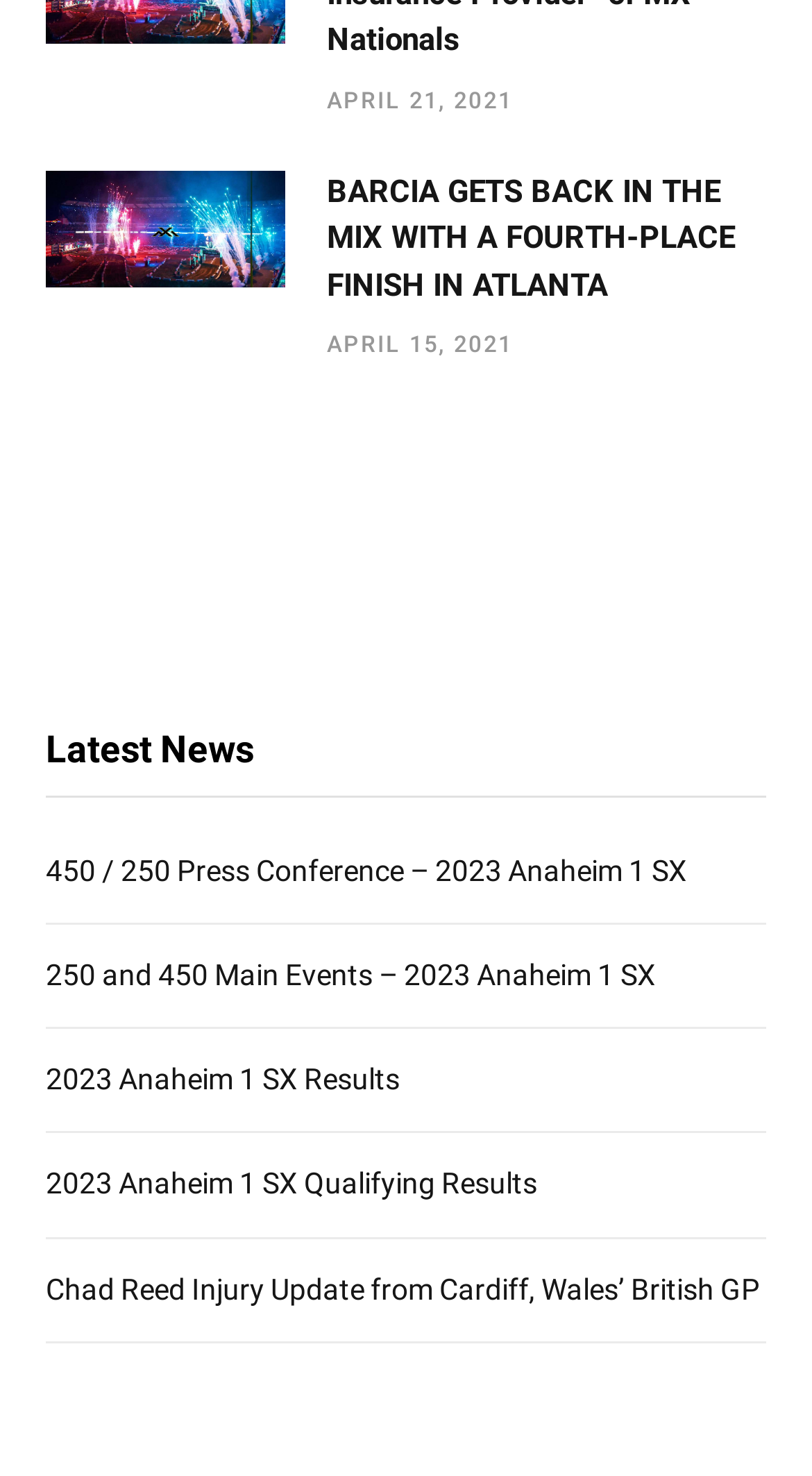Using the provided element description, identify the bounding box coordinates as (top-left x, top-left y, bottom-right x, bottom-right y). Ensure all values are between 0 and 1. Description: April 21, 2021

[0.403, 0.06, 0.632, 0.079]